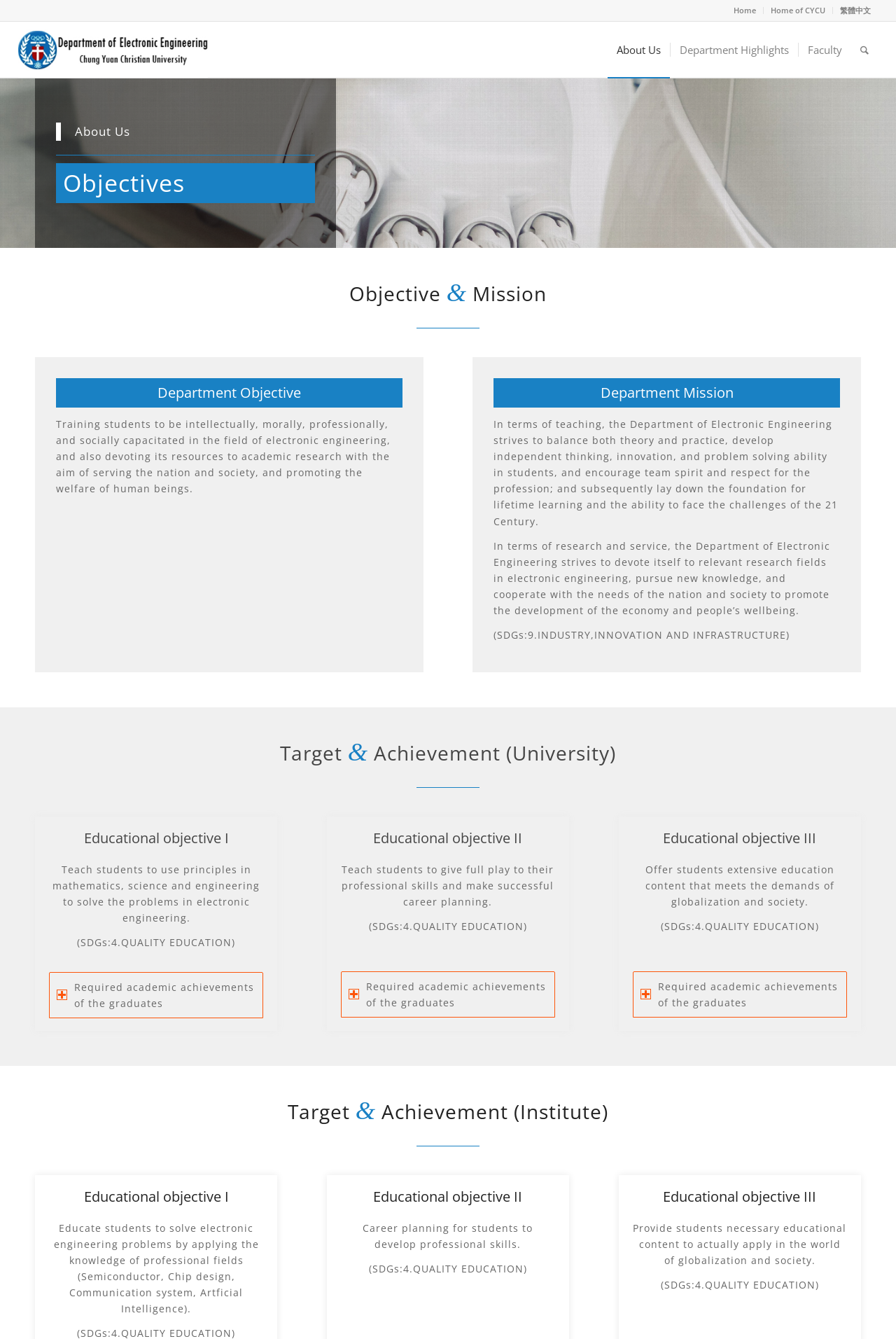Locate the bounding box coordinates of the area that needs to be clicked to fulfill the following instruction: "Click the 'Faculty' link". The coordinates should be in the format of four float numbers between 0 and 1, namely [left, top, right, bottom].

[0.891, 0.016, 0.95, 0.058]